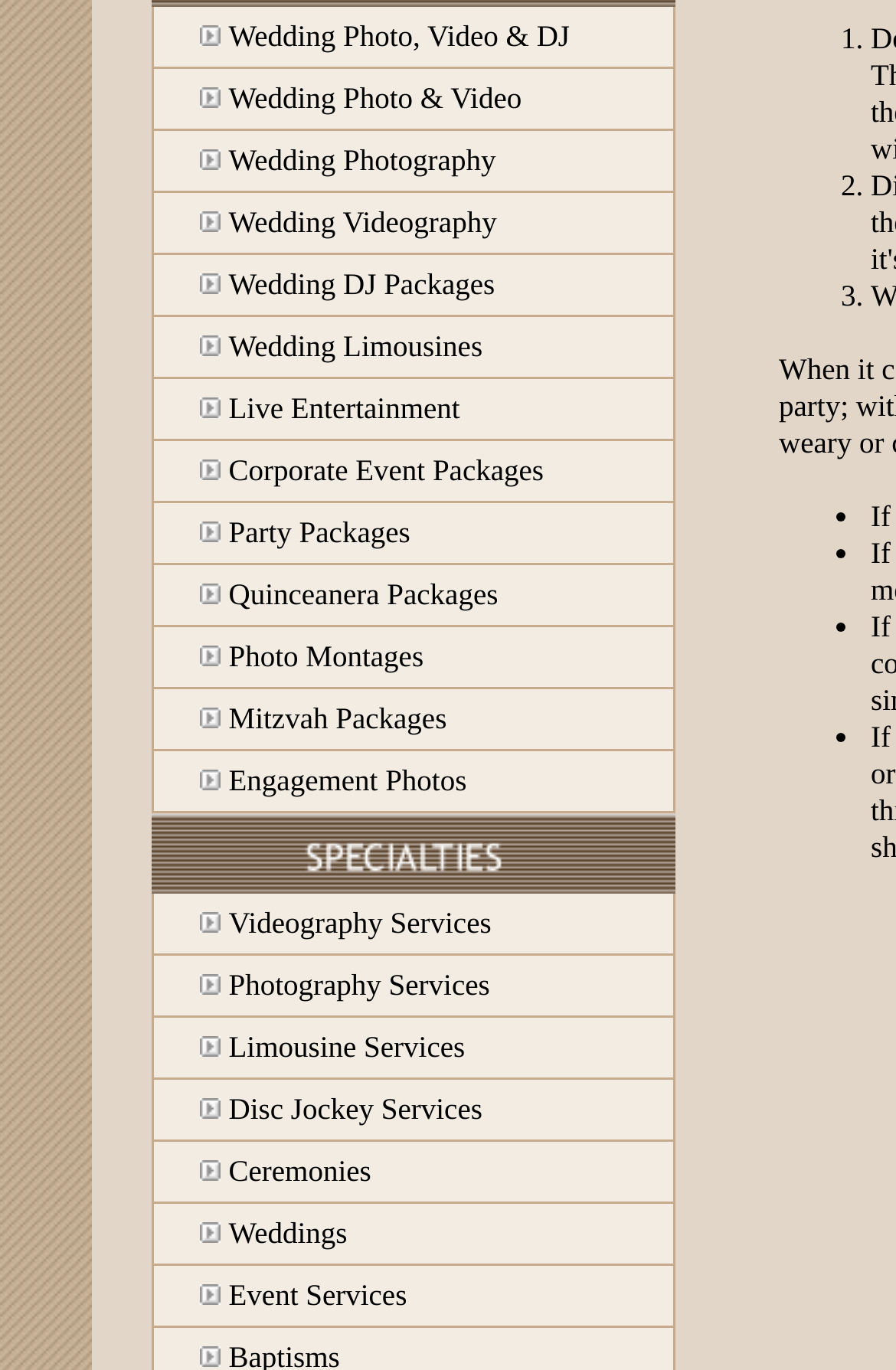Please analyze the image and give a detailed answer to the question:
How many types of photography services are available?

Based on the webpage, I found two separate links mentioning 'Wedding Photography' and 'Wedding Photo, Video & DJ', which suggests that there are at least two types of photography services available.